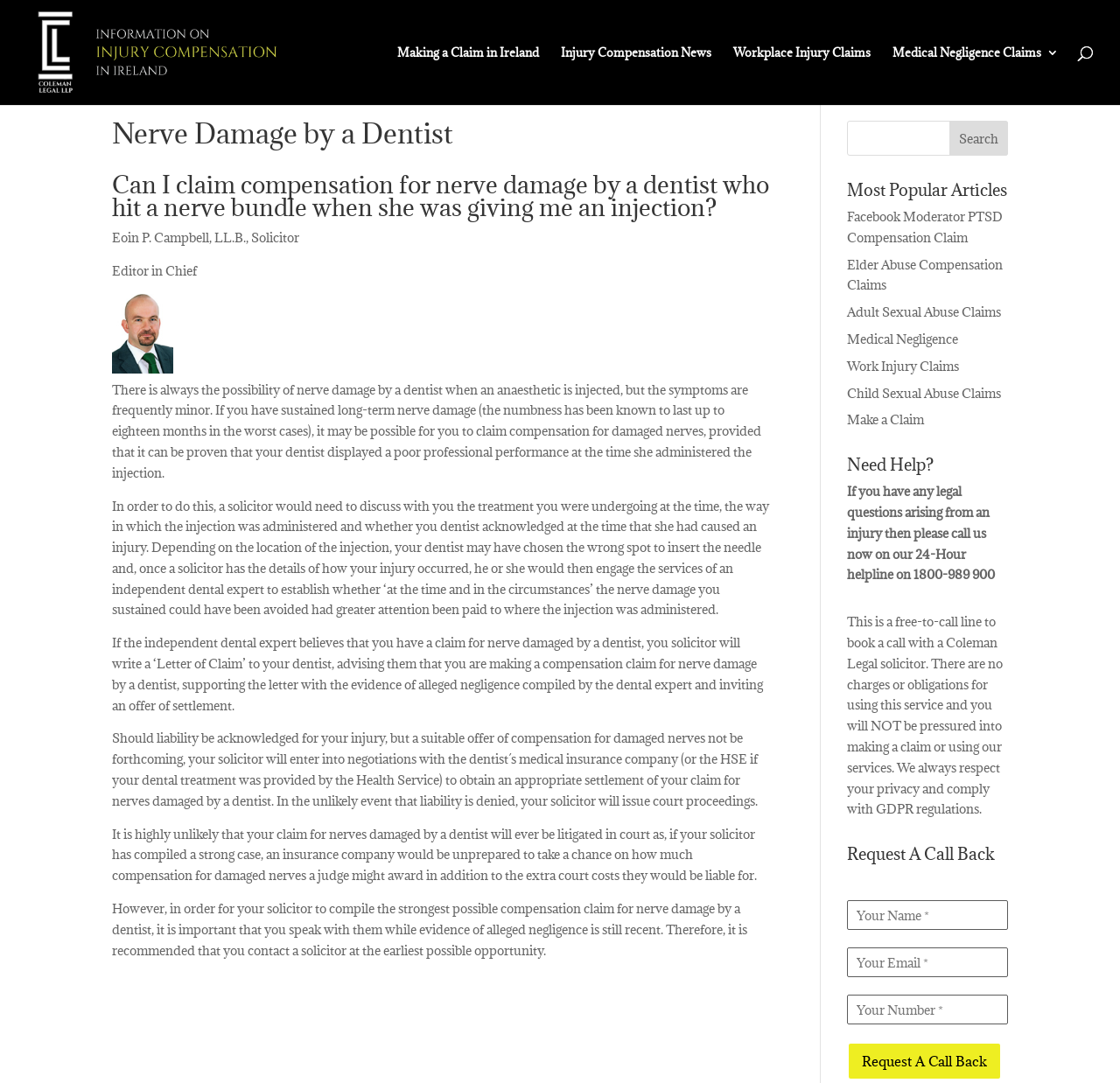Please determine the bounding box of the UI element that matches this description: Facebook Moderator PTSD Compensation Claim. The coordinates should be given as (top-left x, top-left y, bottom-right x, bottom-right y), with all values between 0 and 1.

[0.756, 0.192, 0.895, 0.227]